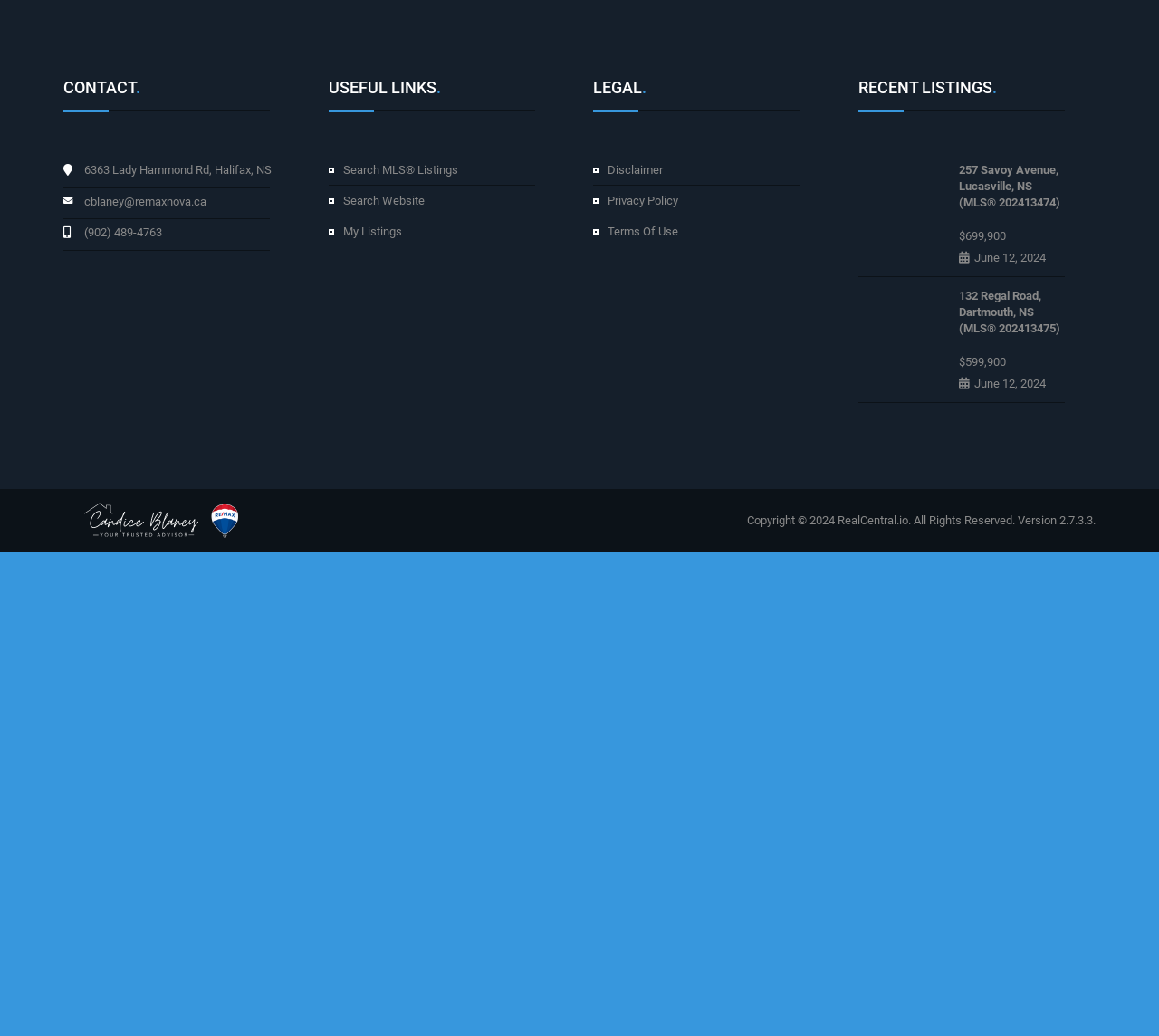Specify the bounding box coordinates of the area that needs to be clicked to achieve the following instruction: "View contact information".

[0.073, 0.157, 0.234, 0.17]